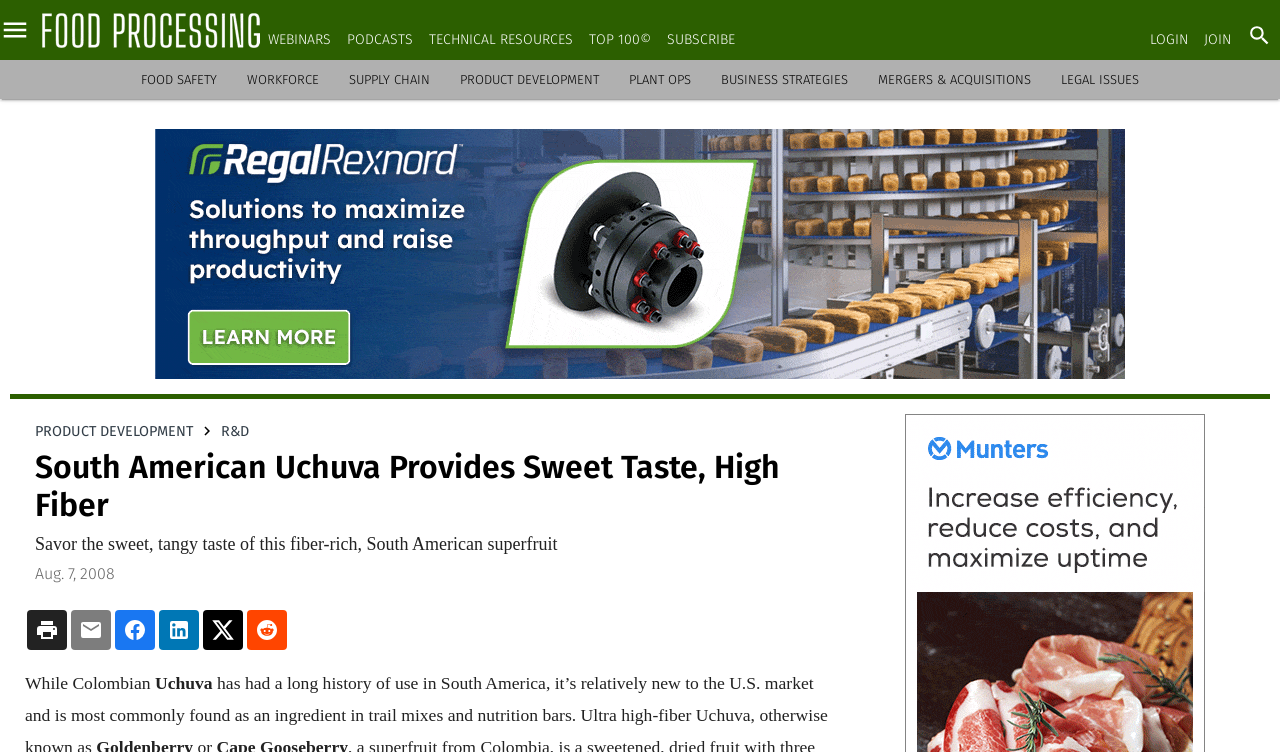Please provide a brief answer to the question using only one word or phrase: 
How many links are there in the 'Manufacturing Equipment' section?

14